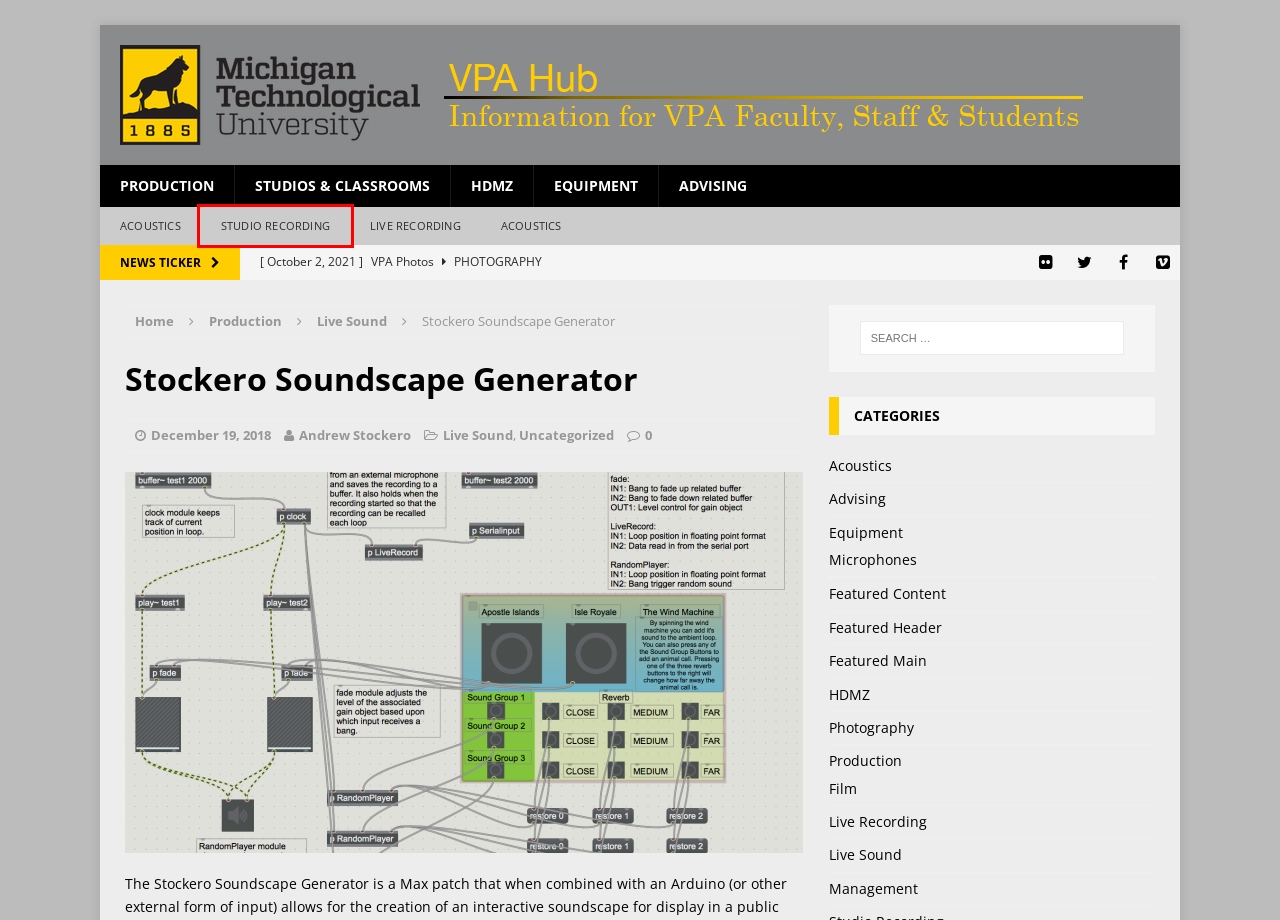Review the webpage screenshot provided, noting the red bounding box around a UI element. Choose the description that best matches the new webpage after clicking the element within the bounding box. The following are the options:
A. Studios & Classrooms – VPA Hub
B. Screen Shot 2018-12-19 at 3.29.23 PM – VPA Hub
C. Featured Main – VPA Hub
D. Acoustics – VPA Hub
E. Equipment – VPA Hub
F. VPA Photos – VPA Hub
G. Featured Content – VPA Hub
H. Studio Recording – VPA Hub

H